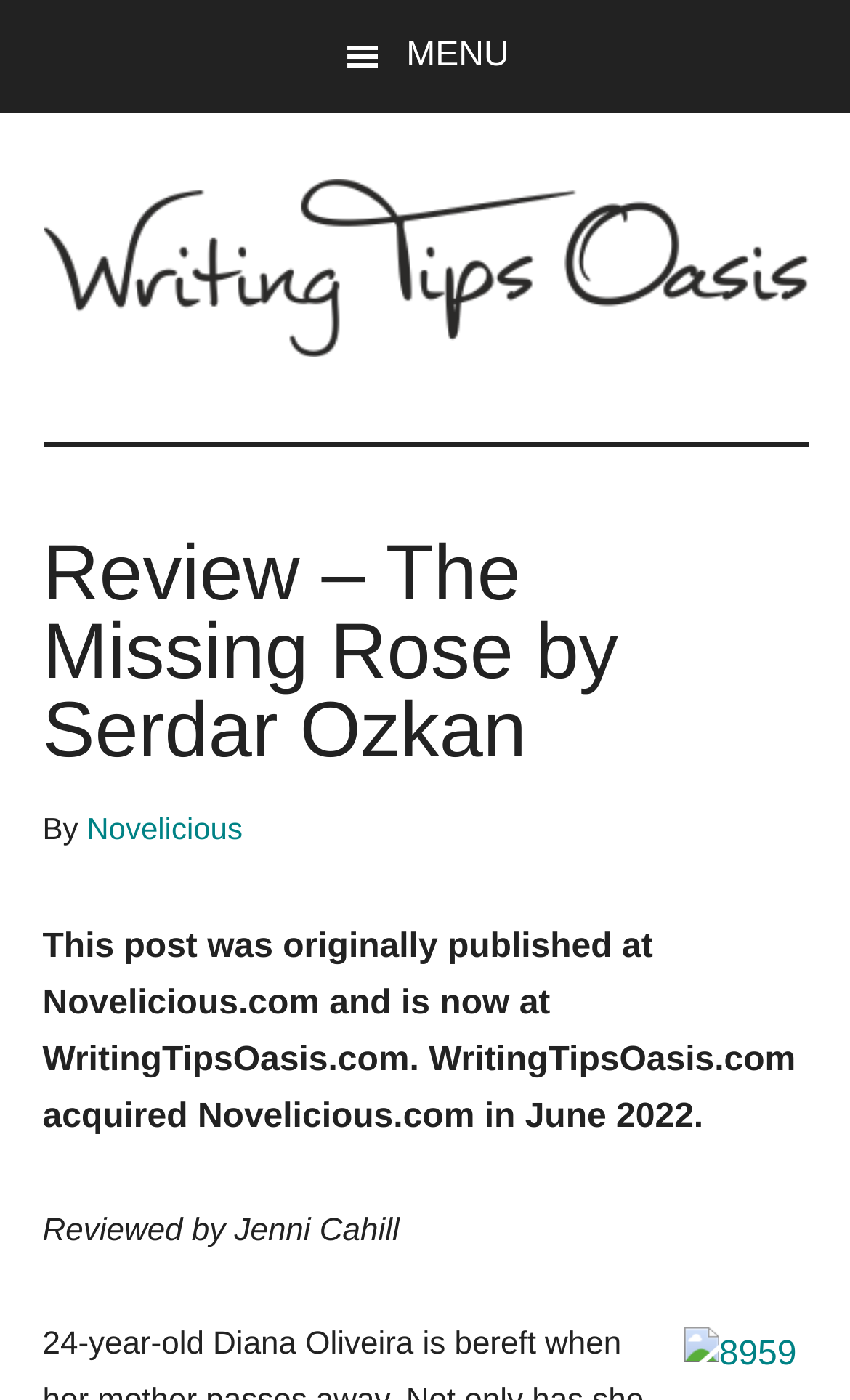Who reviewed the book 'The Missing Rose'?
Look at the image and answer with only one word or phrase.

Jenni Cahill